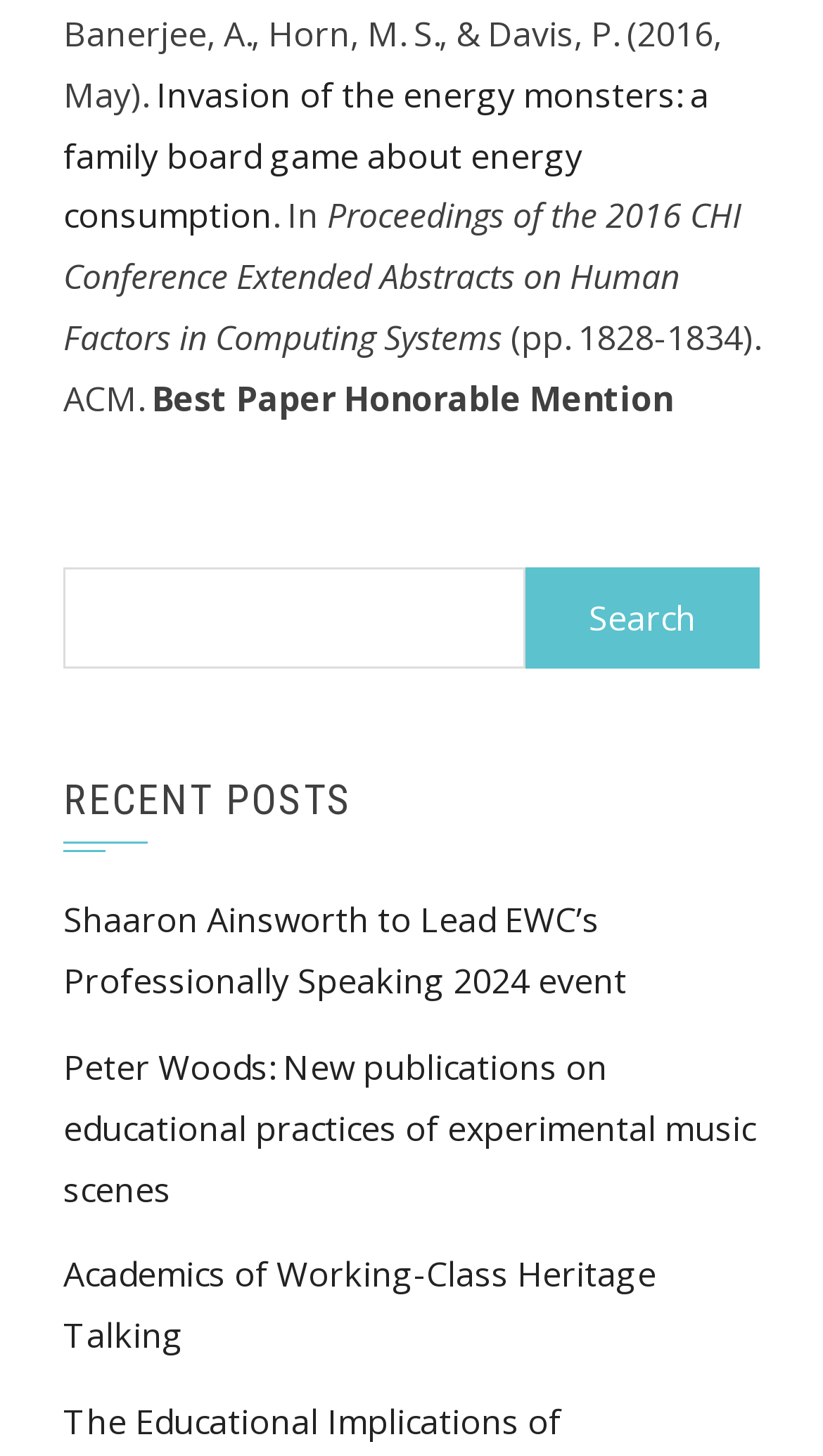Respond to the question below with a single word or phrase:
What is the name of the author of the first recent post?

Shaaron Ainsworth